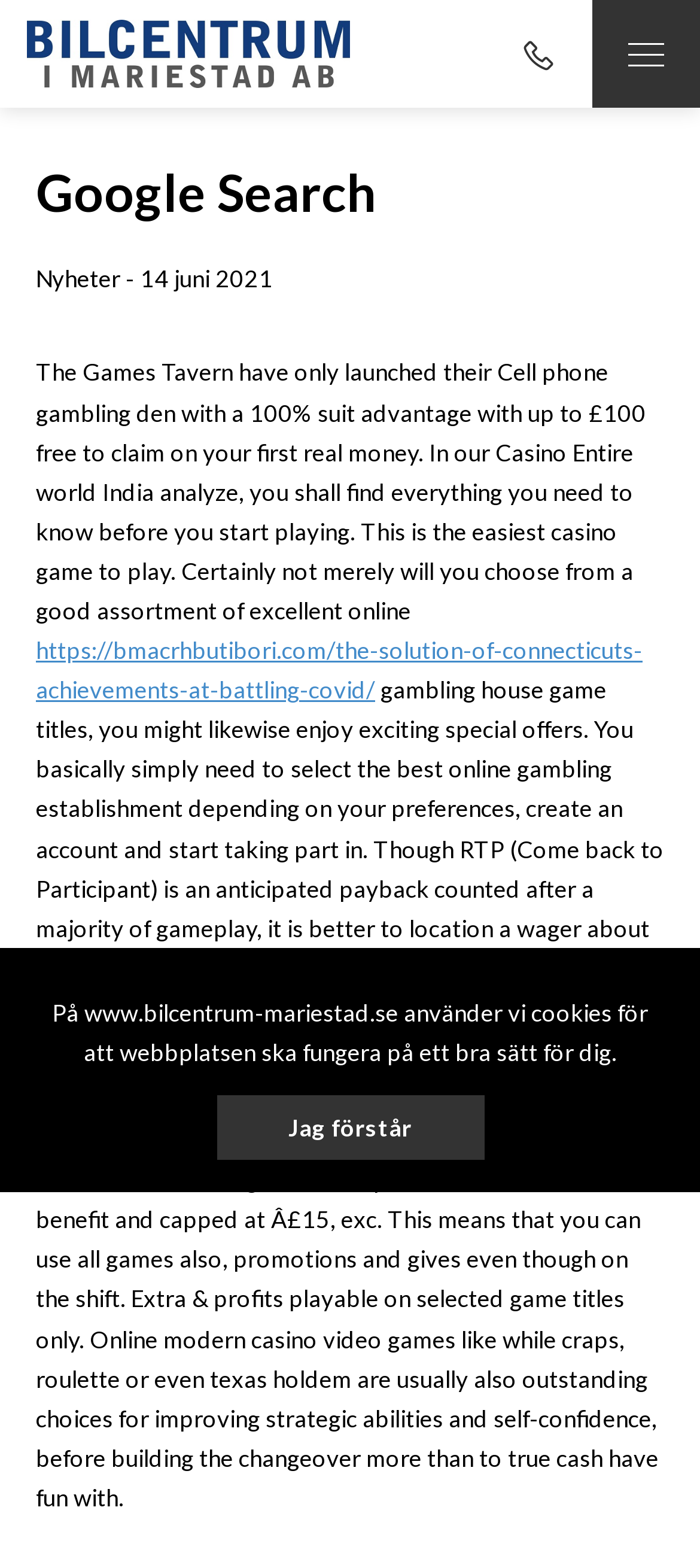From the screenshot, find the bounding box of the UI element matching this description: "title="Bilcentrum i Mariestad AB"". Supply the bounding box coordinates in the form [left, top, right, bottom], each a float between 0 and 1.

[0.038, 0.012, 0.5, 0.056]